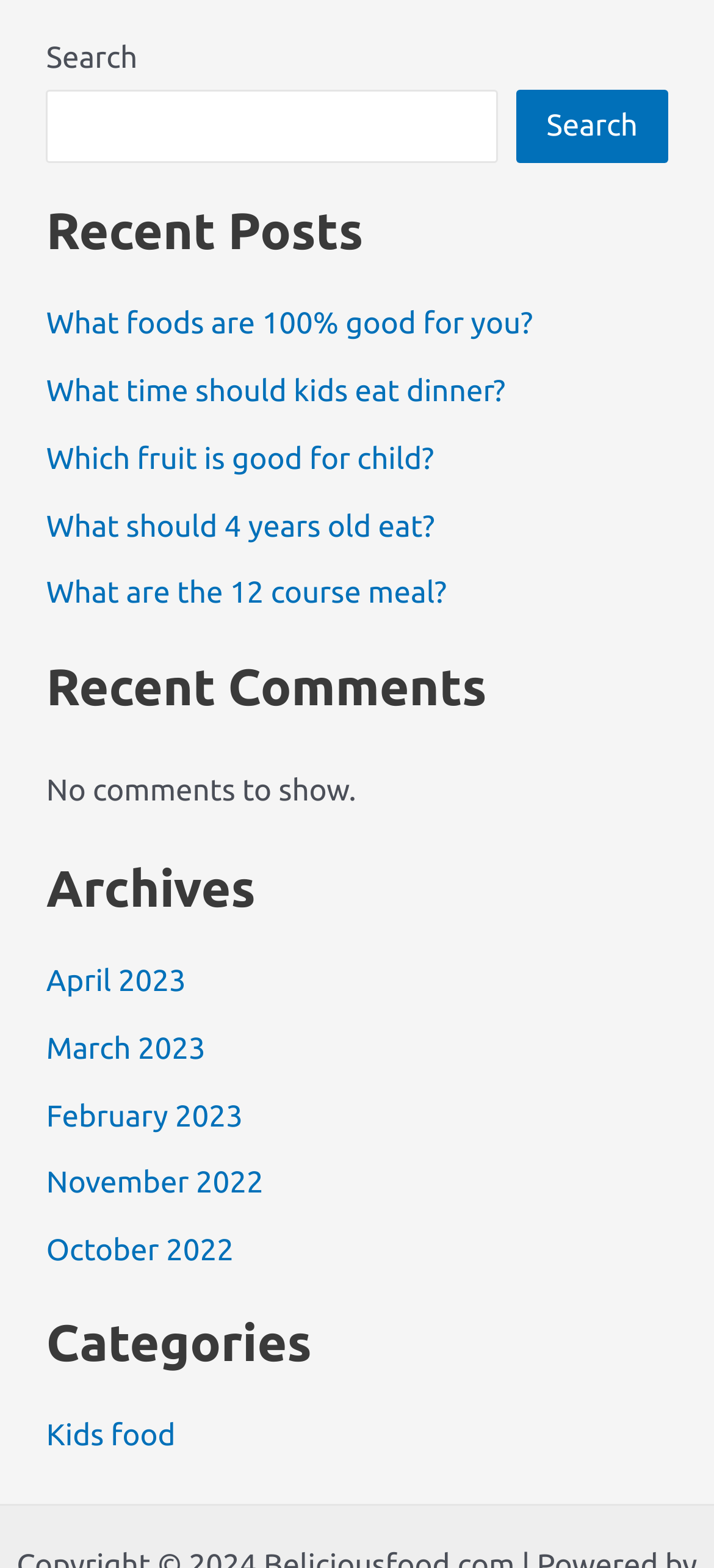Given the element description, predict the bounding box coordinates in the format (top-left x, top-left y, bottom-right x, bottom-right y), using floating point numbers between 0 and 1: April 2023

[0.065, 0.615, 0.26, 0.636]